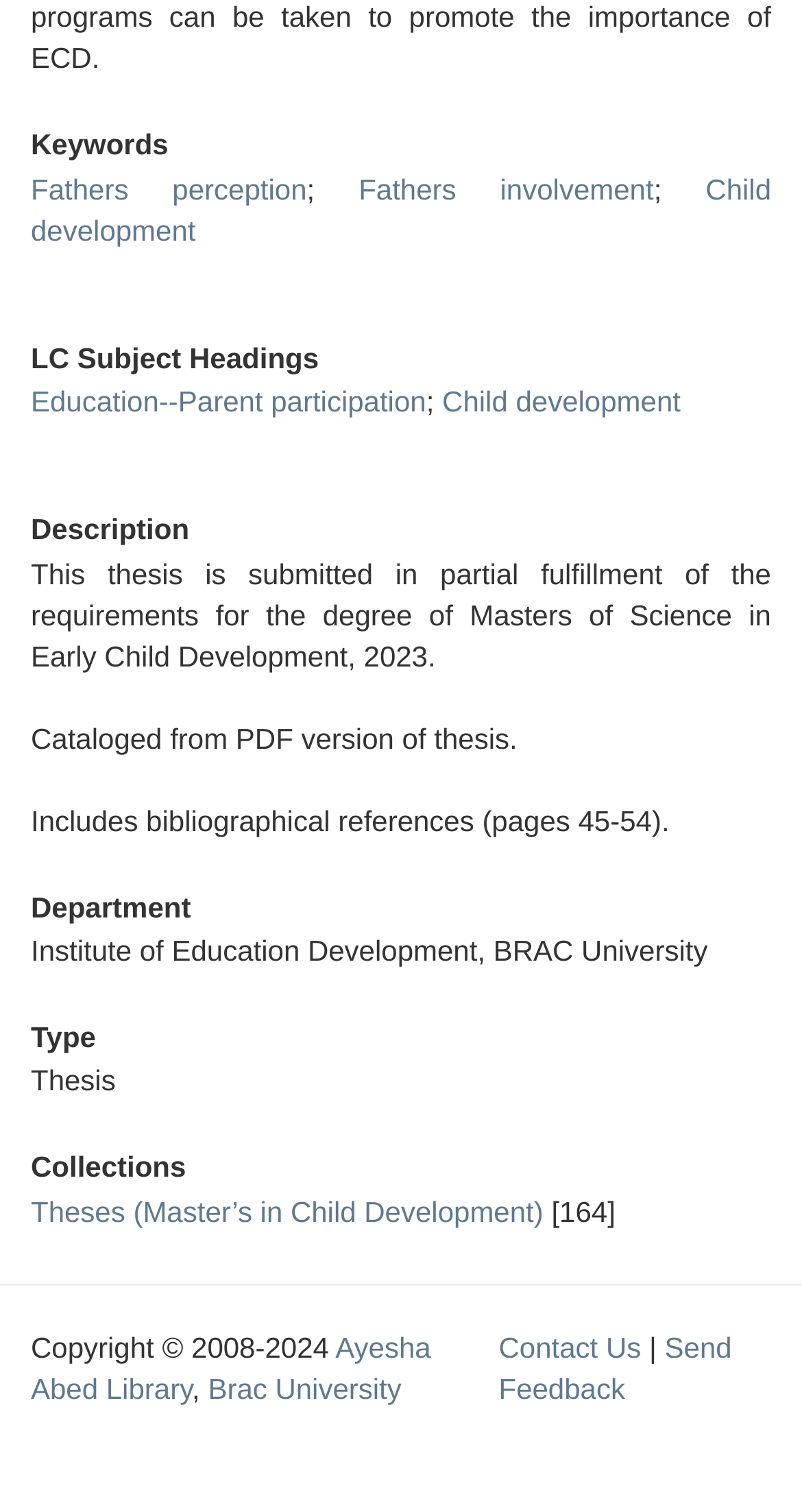Kindly determine the bounding box coordinates for the clickable area to achieve the given instruction: "View 'Child development'".

[0.038, 0.114, 0.962, 0.163]